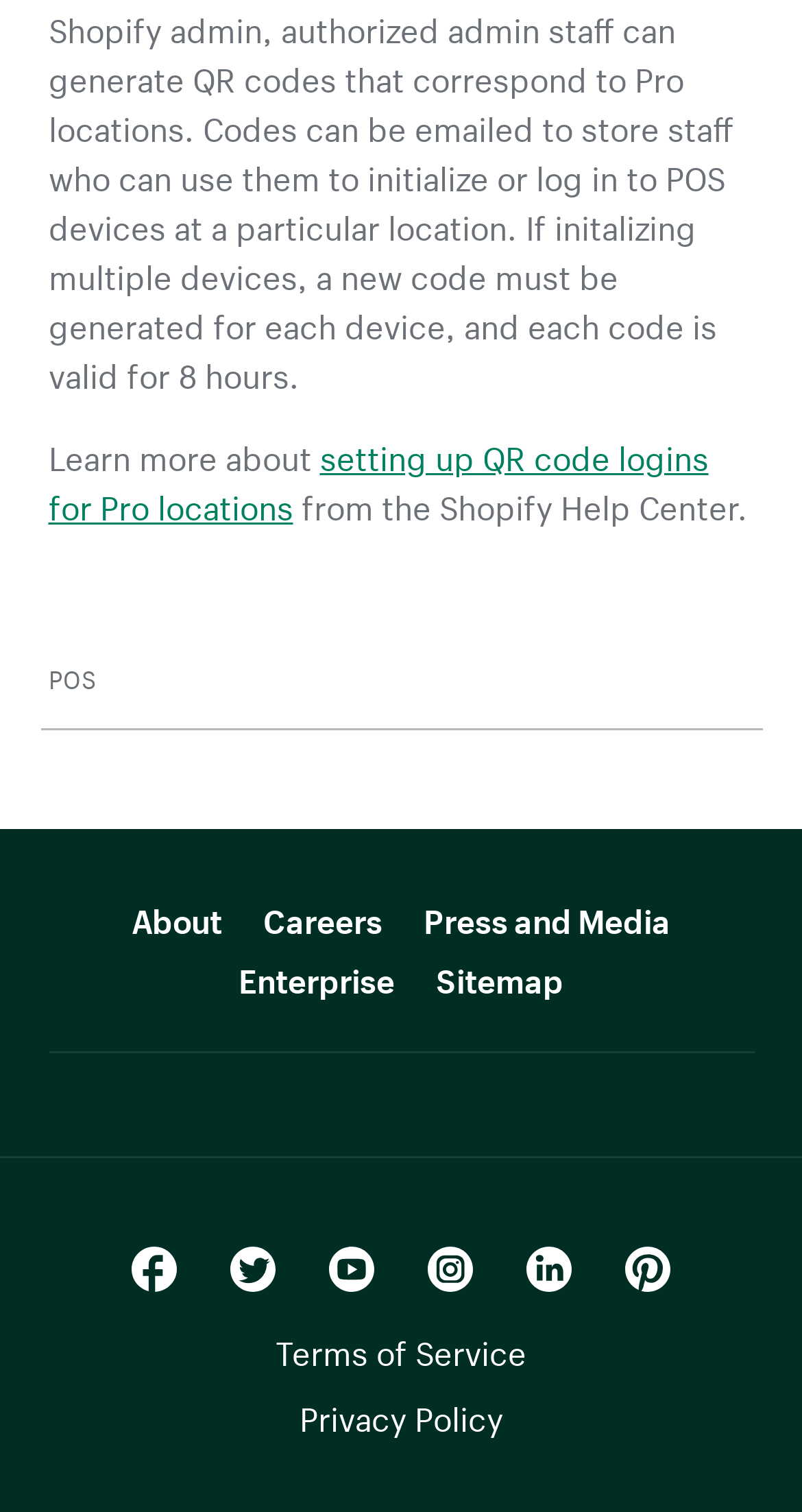How many social media links are there?
Based on the image, provide your answer in one word or phrase.

5